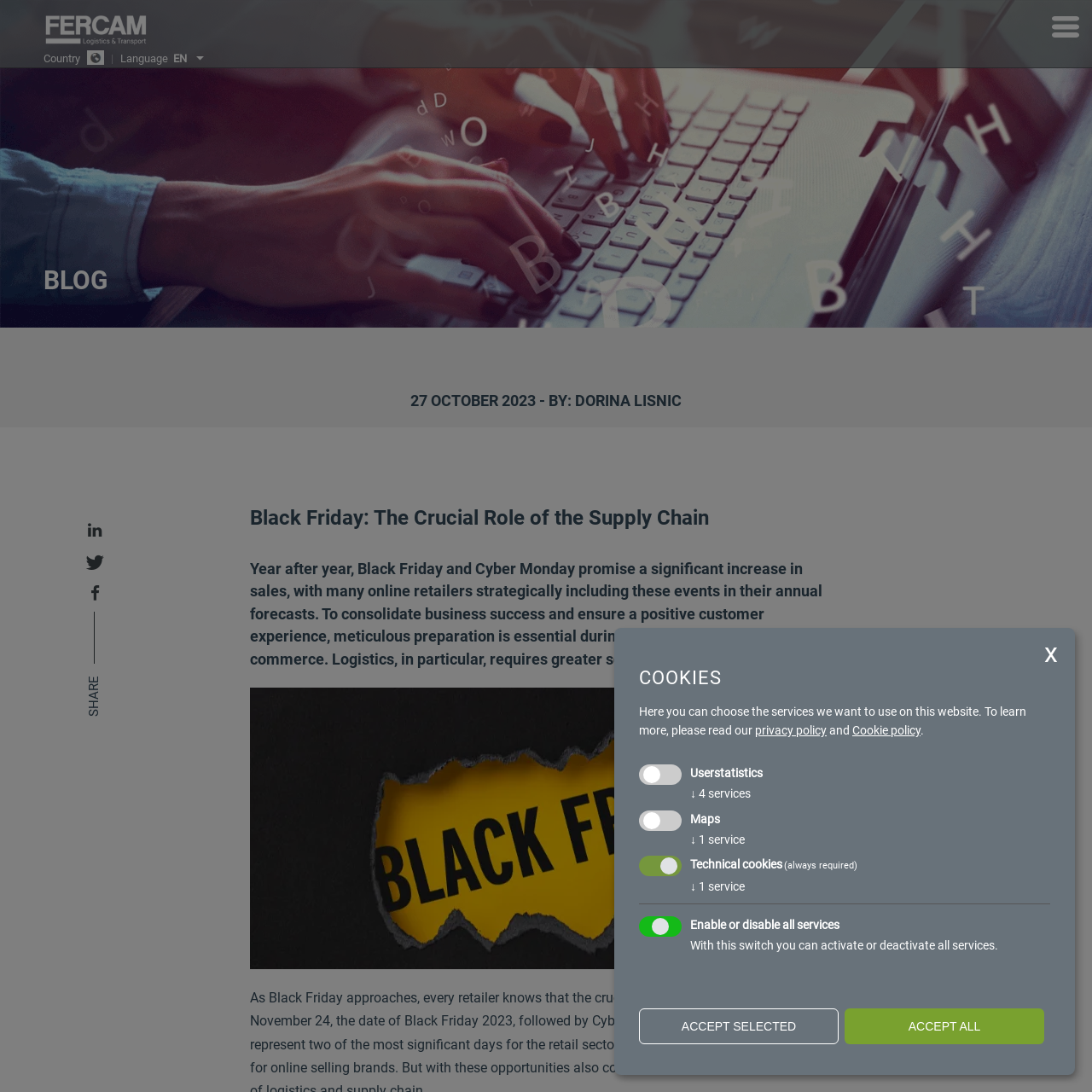Based on the element description, predict the bounding box coordinates (top-left x, top-left y, bottom-right x, bottom-right y) for the UI element in the screenshot: ↓ 1 service

[0.632, 0.762, 0.682, 0.775]